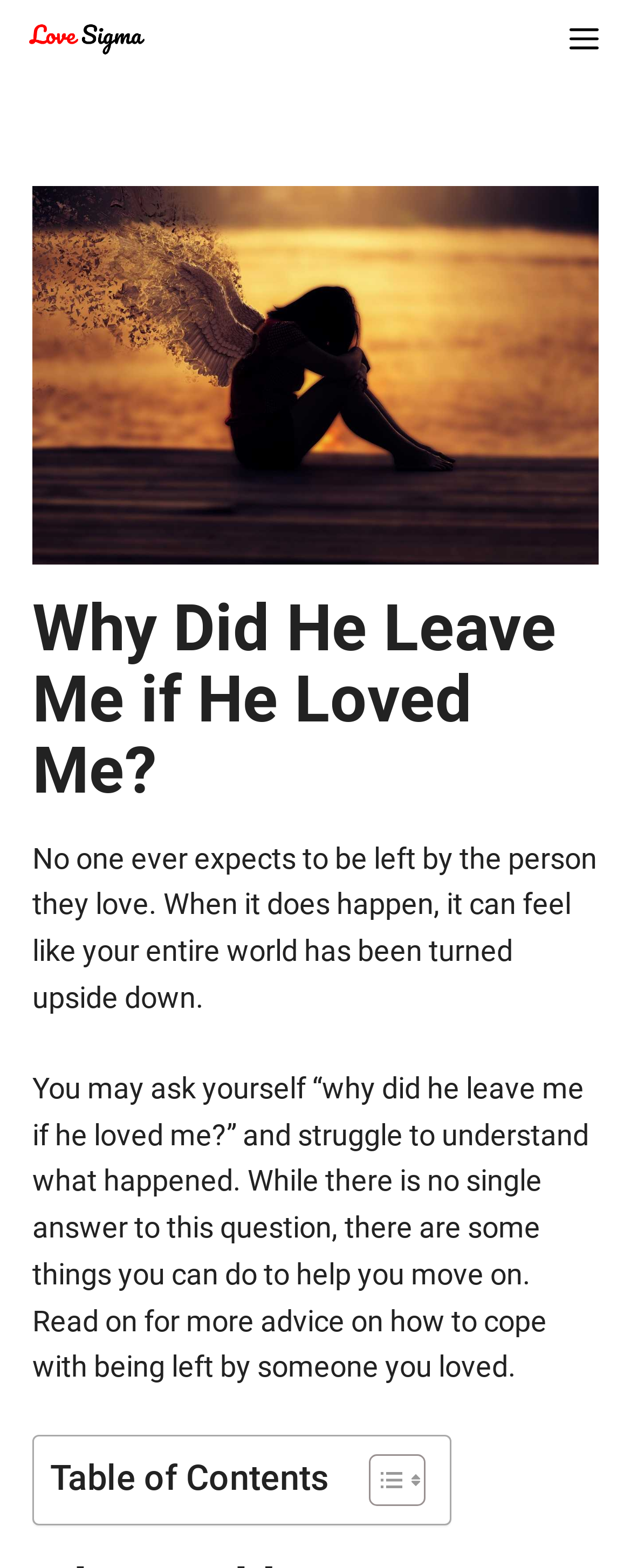Determine the bounding box coordinates for the UI element described. Format the coordinates as (top-left x, top-left y, bottom-right x, bottom-right y) and ensure all values are between 0 and 1. Element description: aria-label="Table of Content"

[0.546, 0.927, 0.662, 0.962]